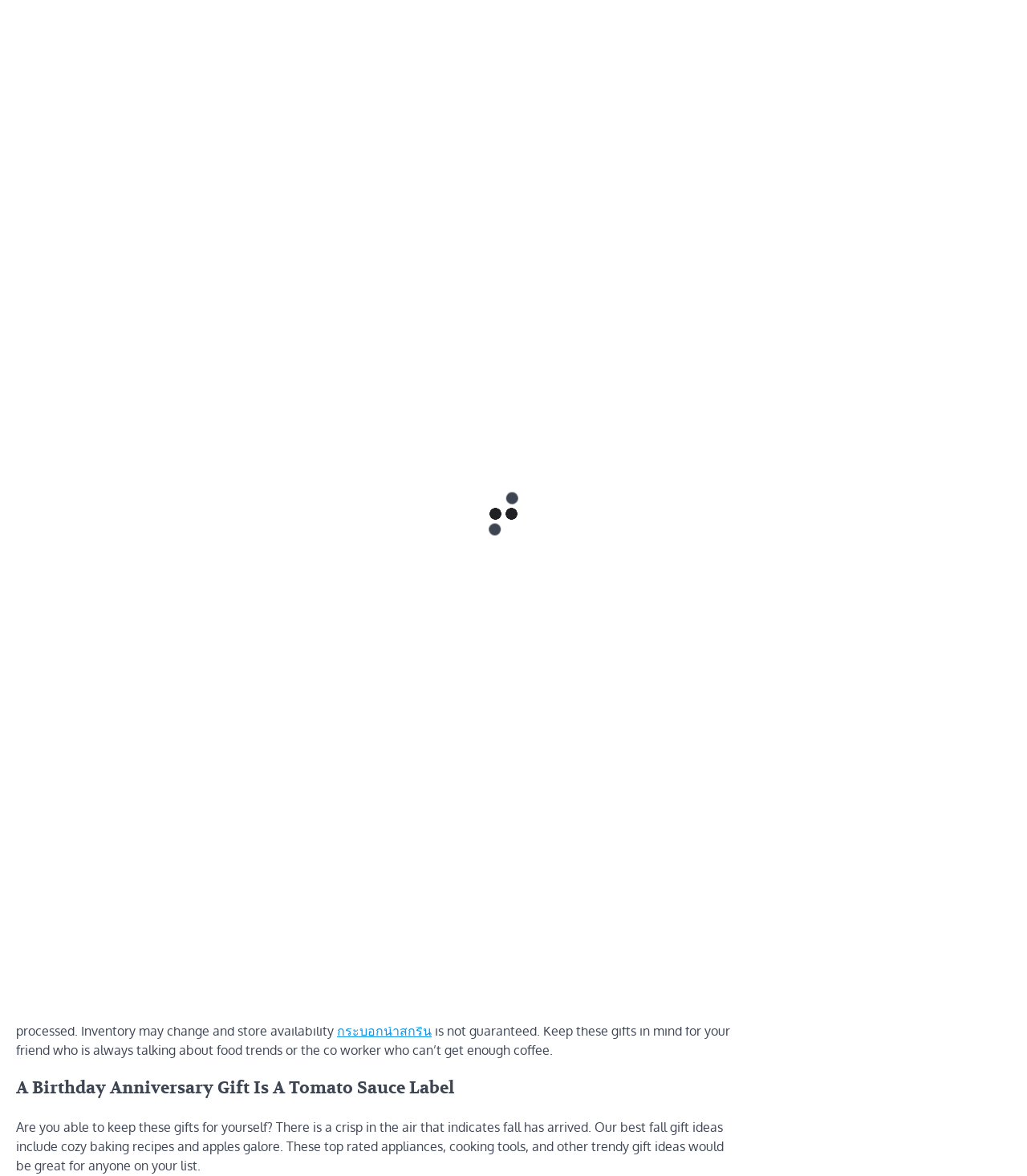What type of gift is mentioned for a friend who travels frequently?
Please provide a comprehensive and detailed answer to the question.

In the section discussing gift ideas, it is mentioned that a travel set with the person's name on it is a good choice for a friend who is always catching international flights.